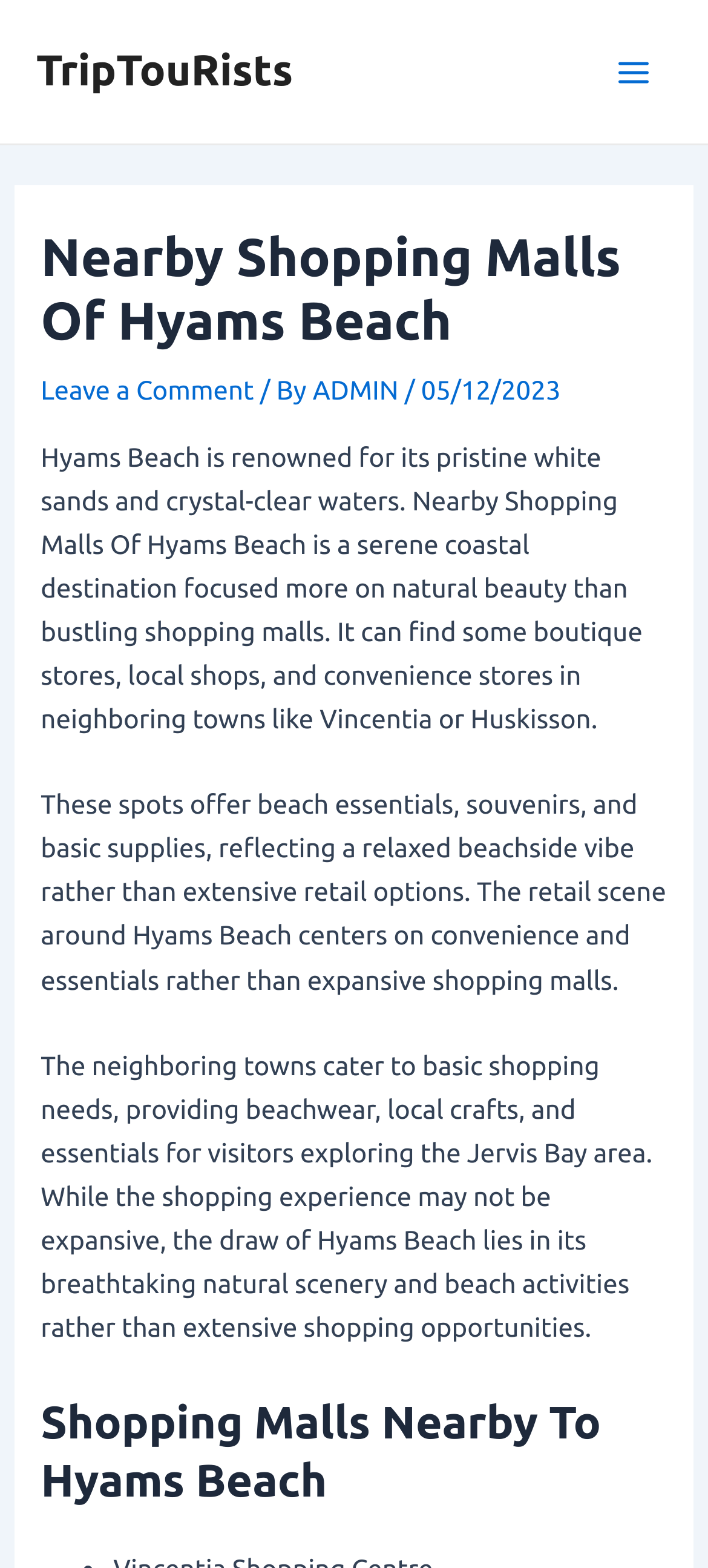Bounding box coordinates are specified in the format (top-left x, top-left y, bottom-right x, bottom-right y). All values are floating point numbers bounded between 0 and 1. Please provide the bounding box coordinate of the region this sentence describes: TripTouRists

[0.051, 0.03, 0.414, 0.061]